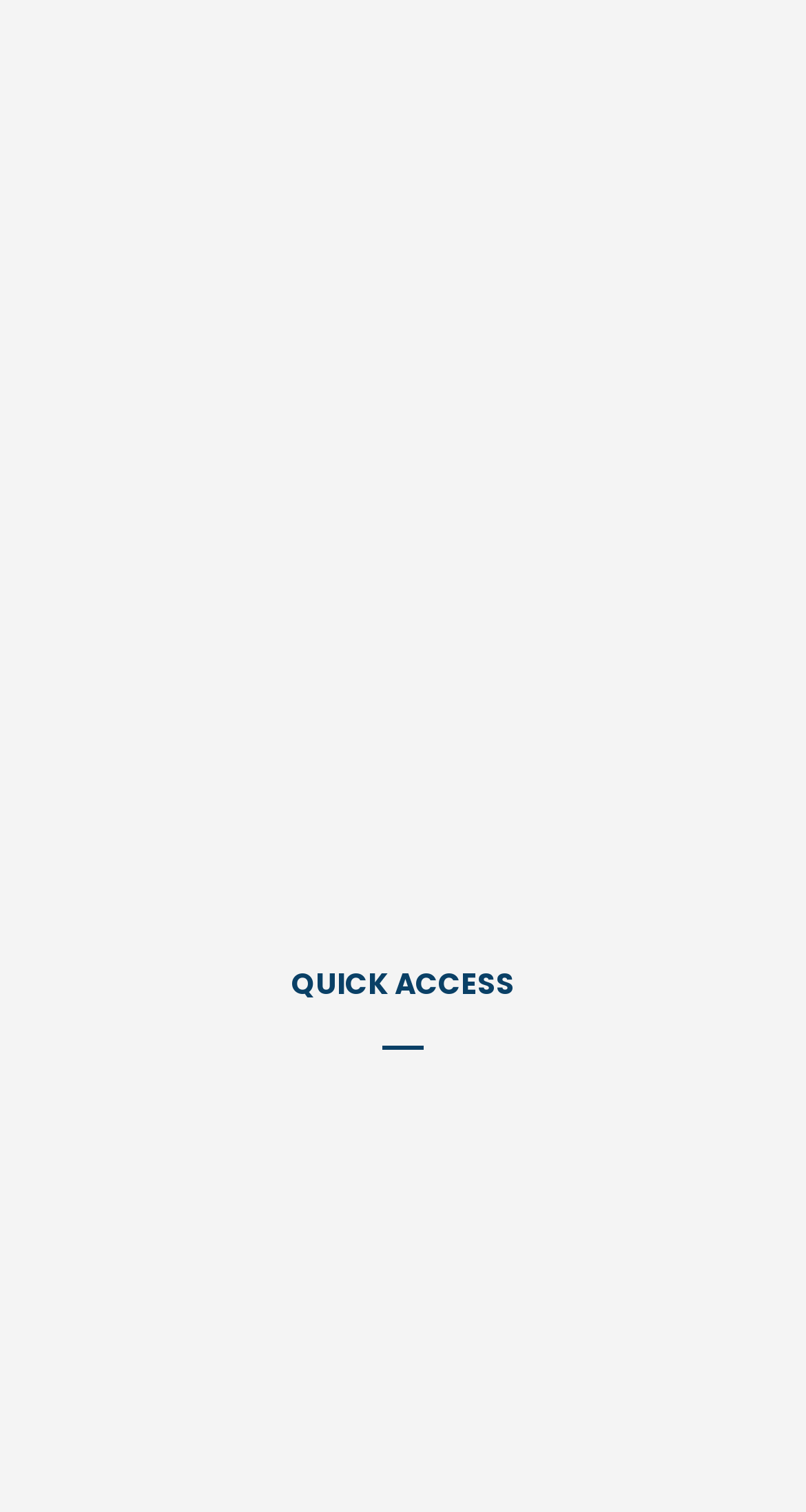Determine the bounding box coordinates of the element's region needed to click to follow the instruction: "Contact Us". Provide these coordinates as four float numbers between 0 and 1, formatted as [left, top, right, bottom].

[0.381, 0.972, 0.619, 0.998]